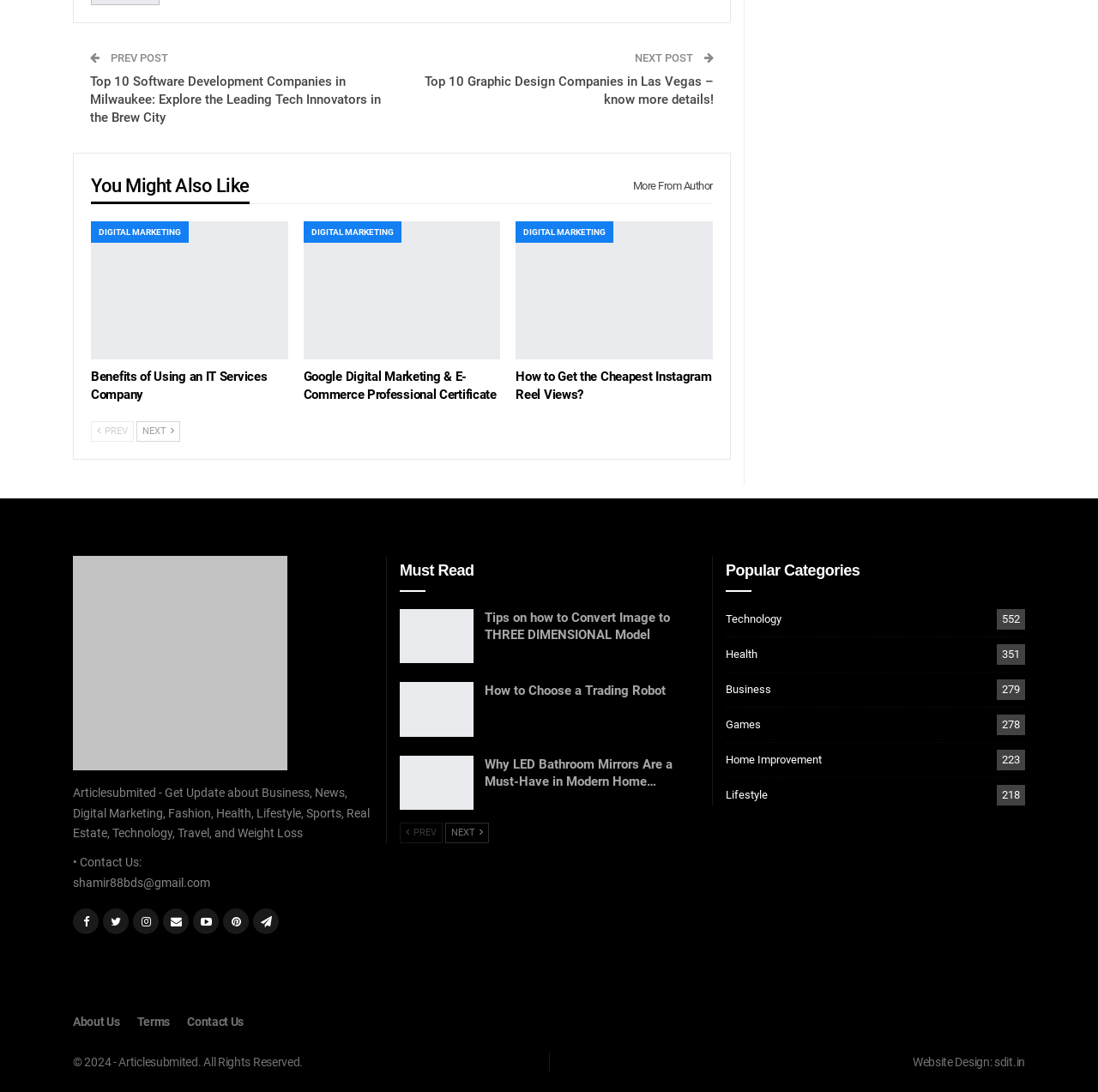Please indicate the bounding box coordinates of the element's region to be clicked to achieve the instruction: "Click on the 'DIGITAL MARKETING' link". Provide the coordinates as four float numbers between 0 and 1, i.e., [left, top, right, bottom].

[0.083, 0.203, 0.172, 0.222]